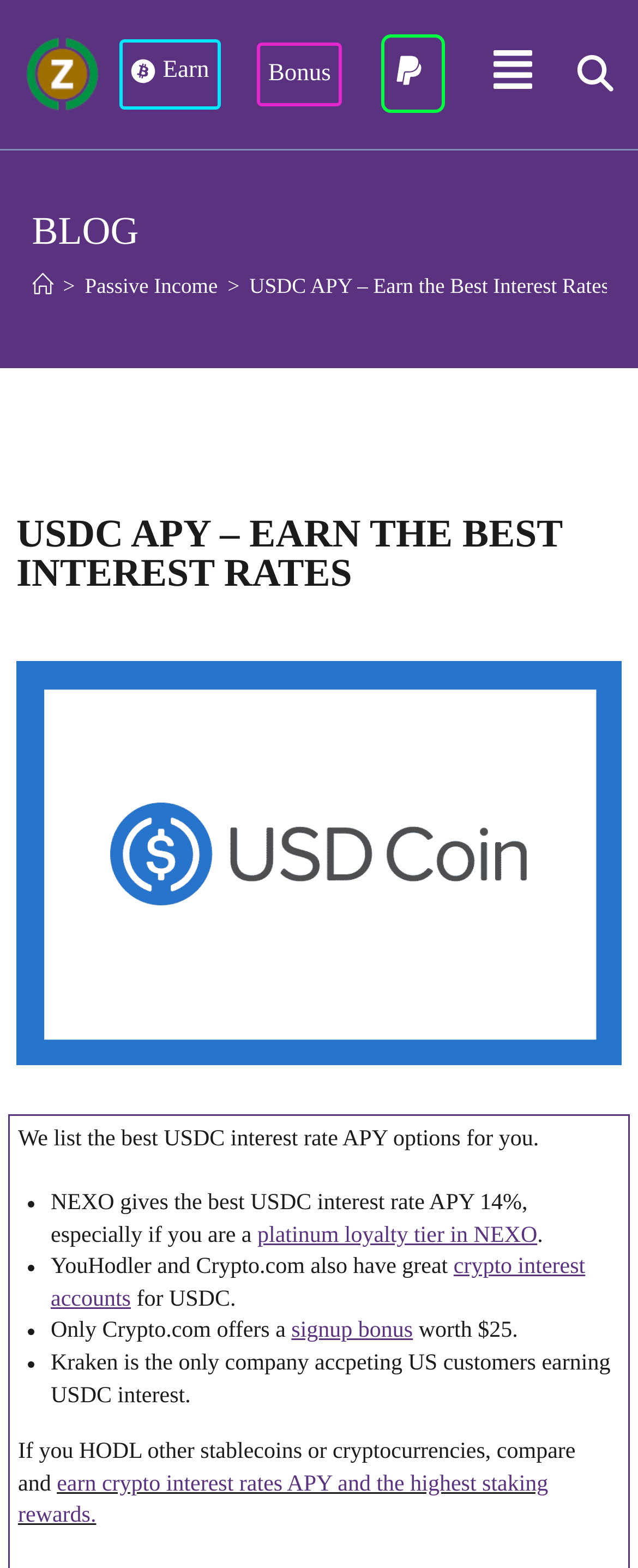Locate the bounding box coordinates of the clickable area needed to fulfill the instruction: "Learn about earning interest with NEXO".

[0.403, 0.78, 0.842, 0.796]